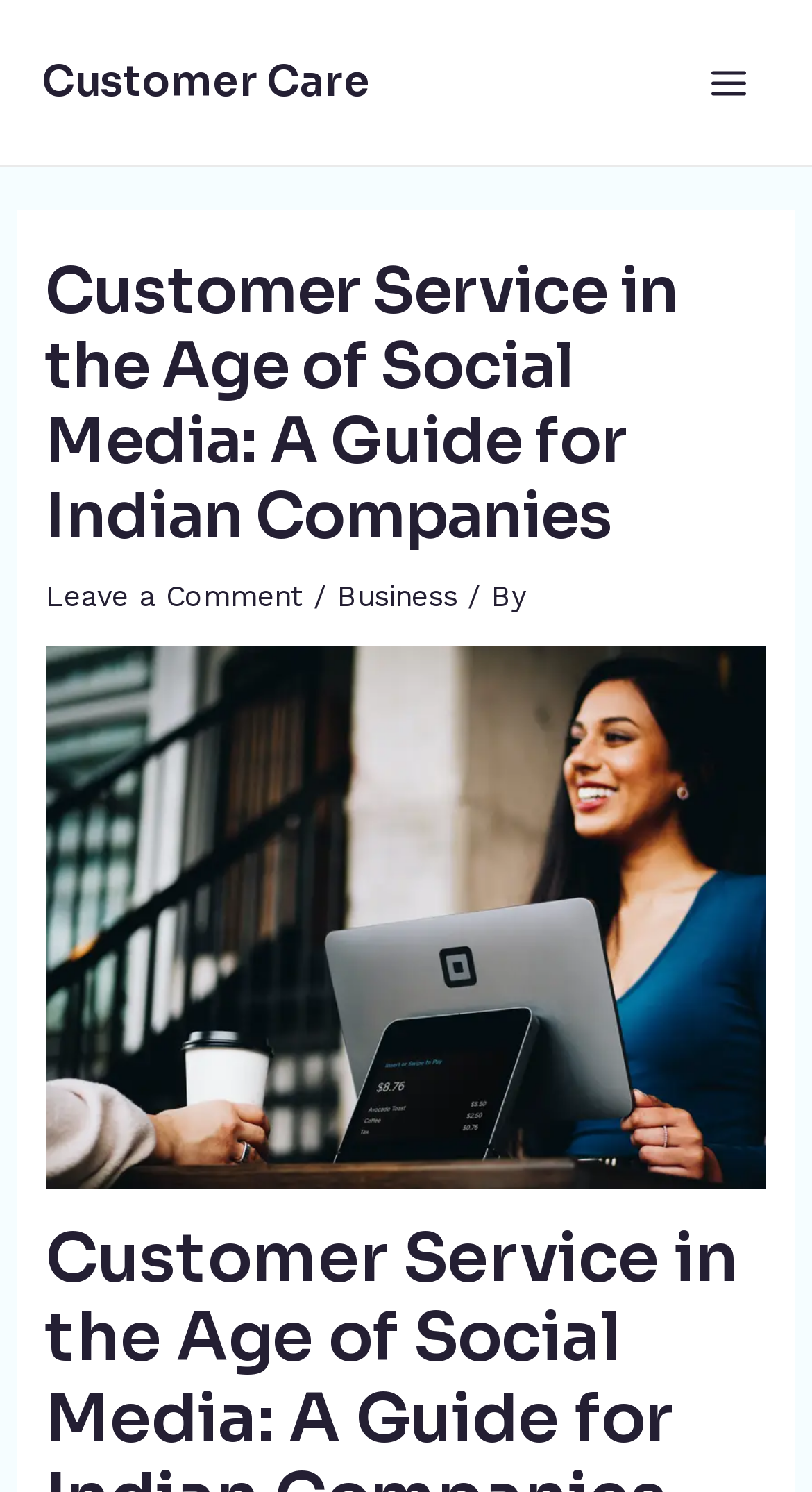Find the bounding box coordinates for the element described here: "Customer Care".

[0.051, 0.037, 0.456, 0.072]